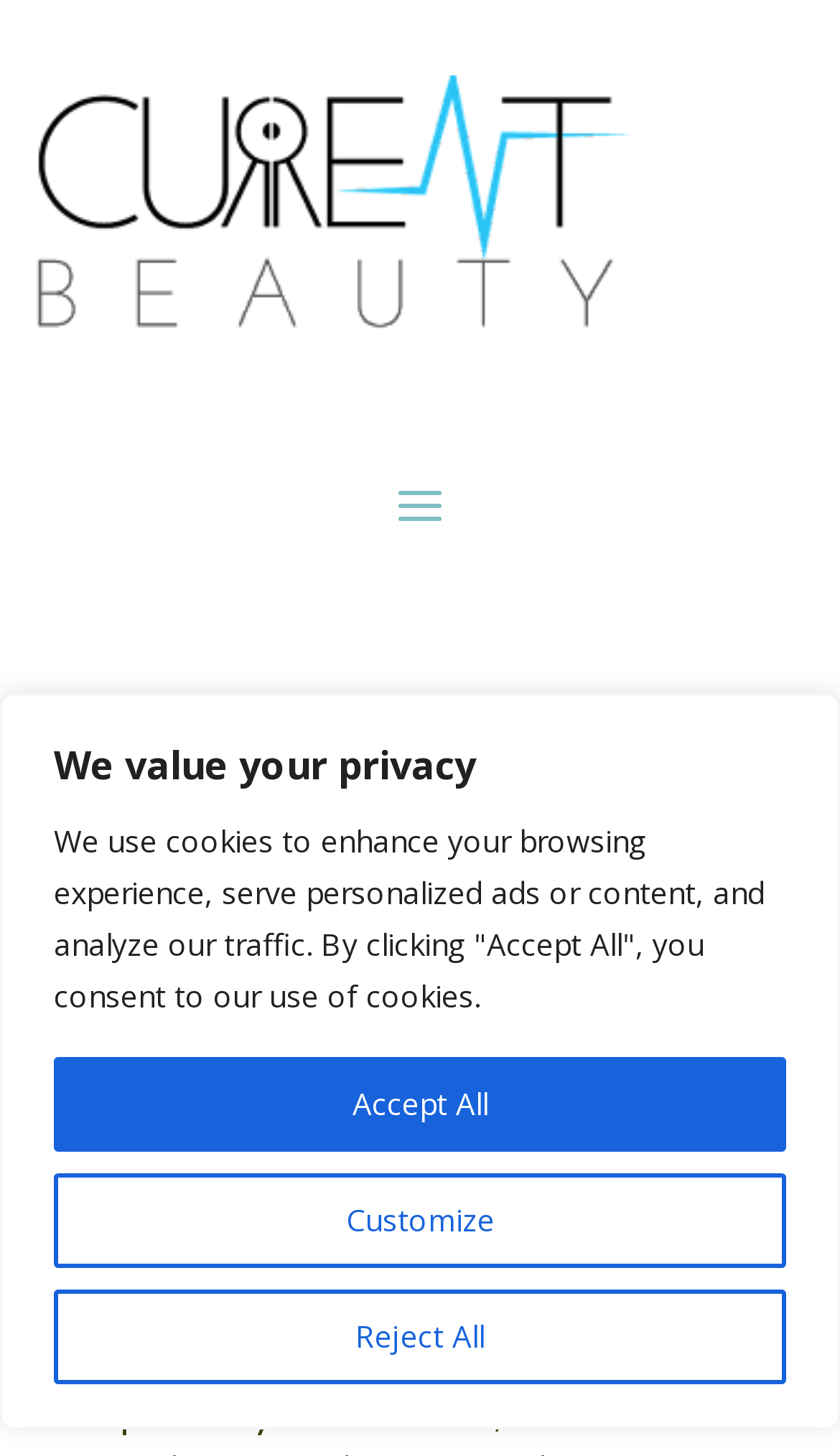Identify the bounding box coordinates for the UI element mentioned here: "Reject All". Provide the coordinates as four float values between 0 and 1, i.e., [left, top, right, bottom].

[0.064, 0.886, 0.936, 0.951]